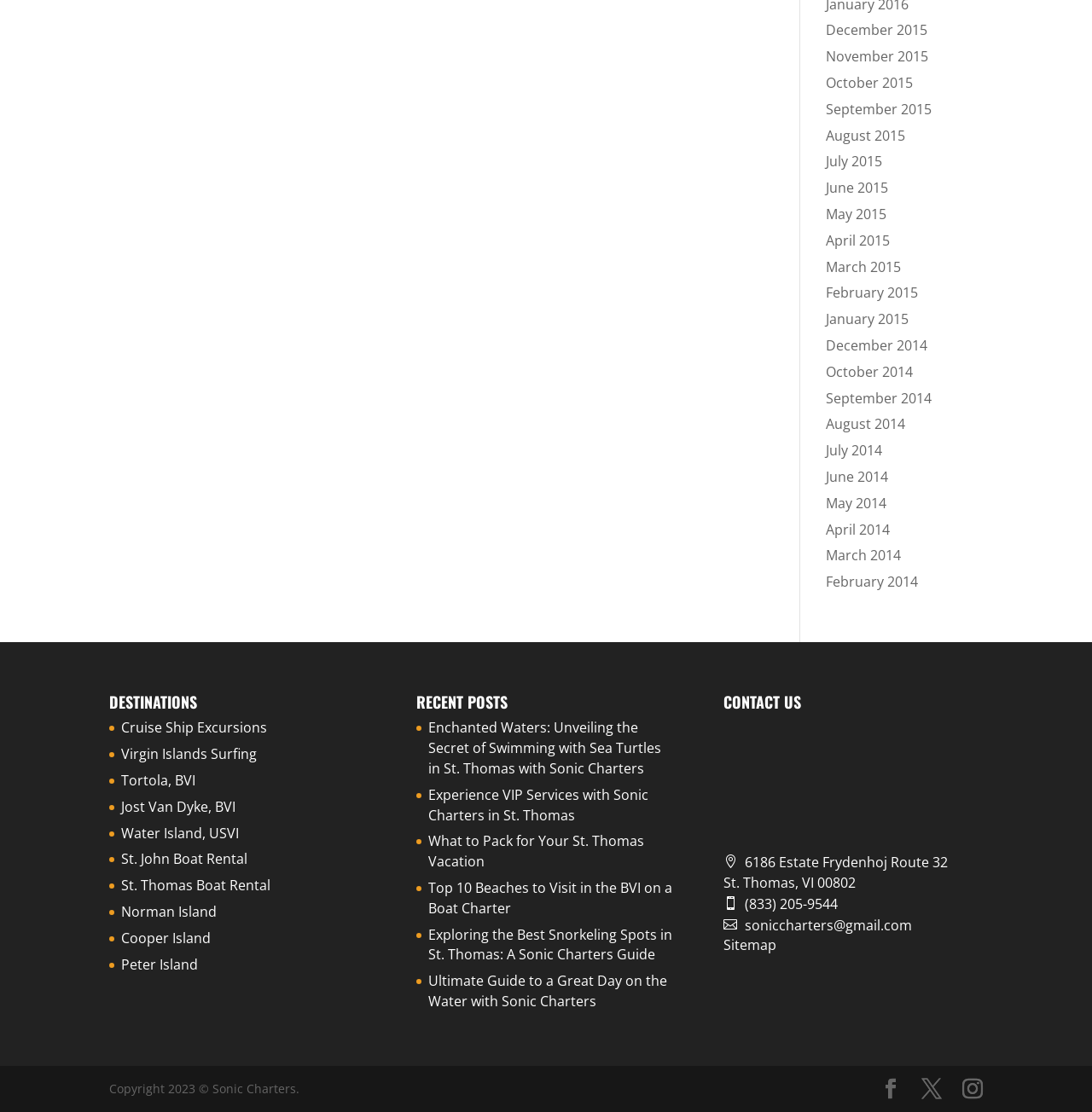Locate the bounding box of the UI element defined by this description: "soniccharters@gmail.com". The coordinates should be given as four float numbers between 0 and 1, formatted as [left, top, right, bottom].

[0.682, 0.823, 0.835, 0.84]